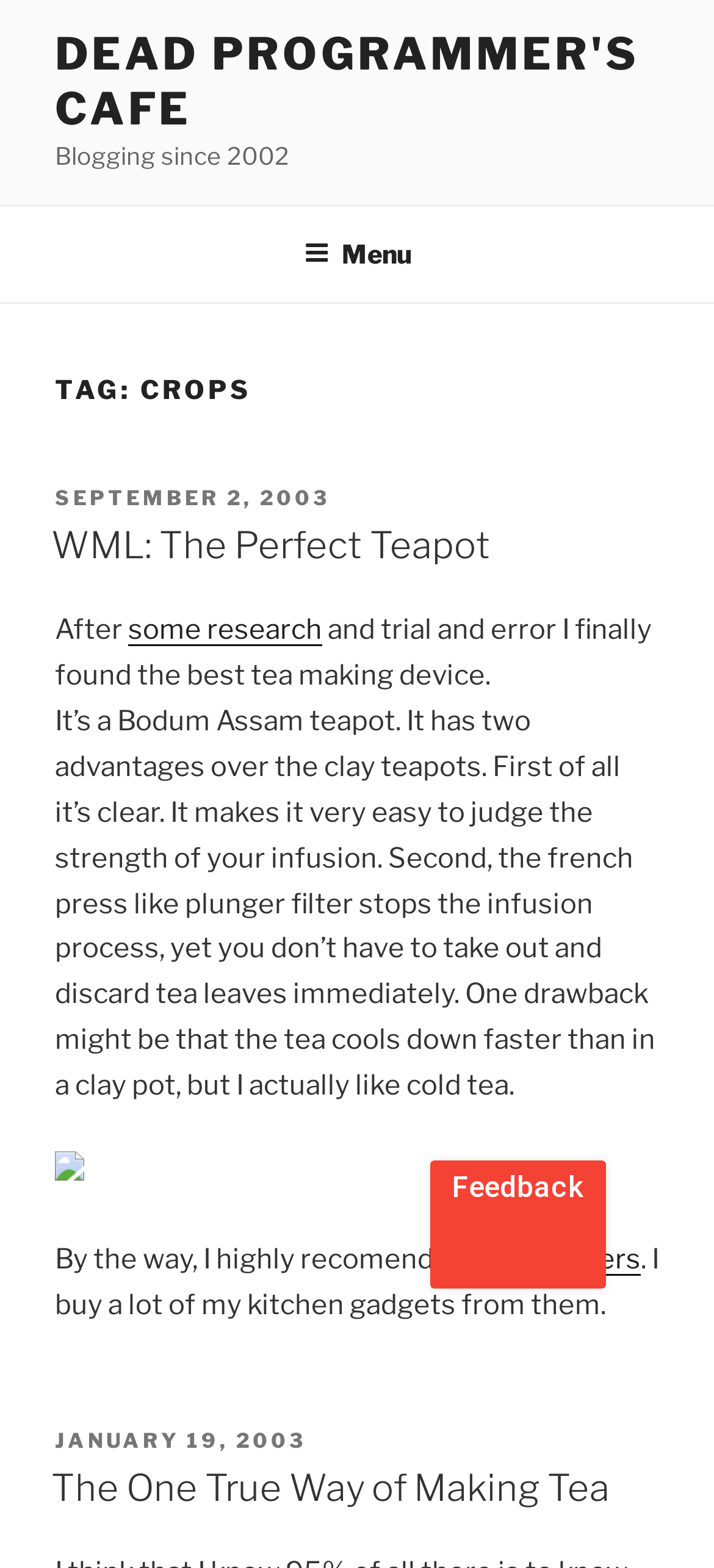Using the element description: "WML: The Perfect Teapot", determine the bounding box coordinates for the specified UI element. The coordinates should be four float numbers between 0 and 1, [left, top, right, bottom].

[0.072, 0.334, 0.687, 0.362]